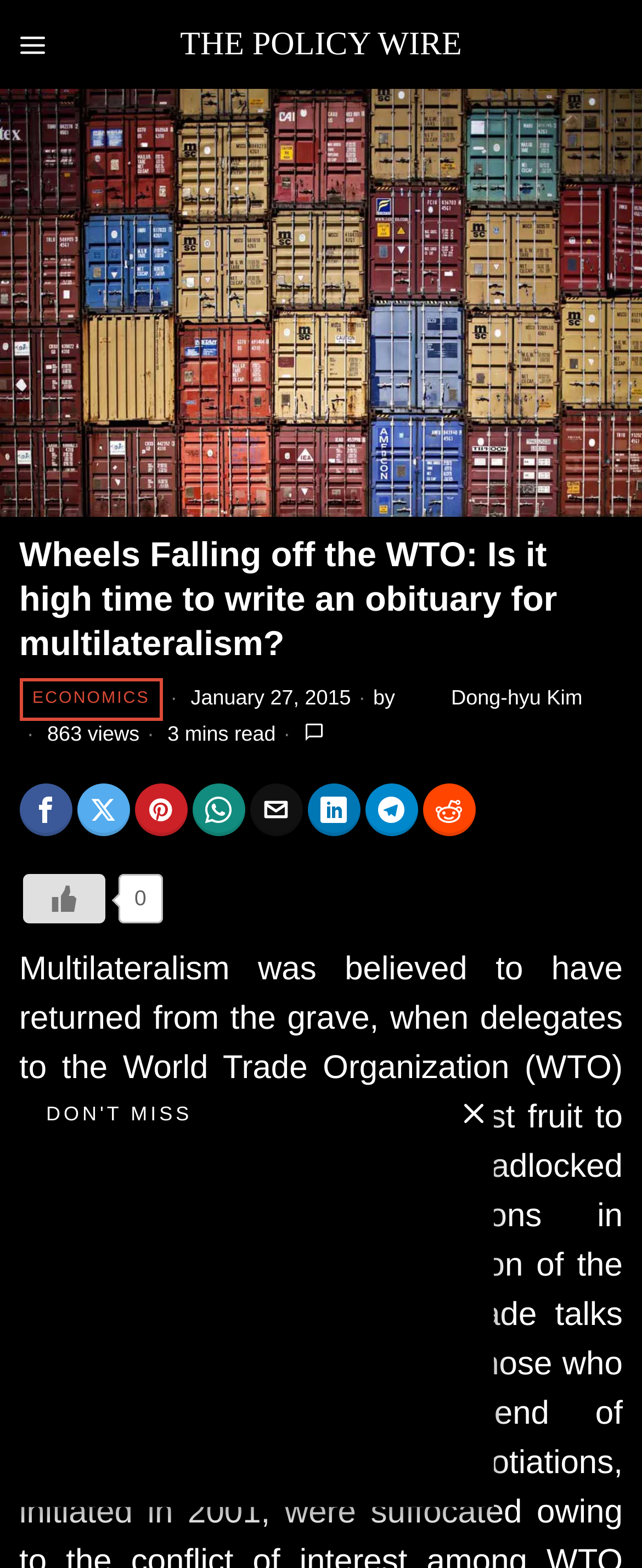Based on the image, please elaborate on the answer to the following question:
What is the category of the article?

I determined the category of the article by looking at the link 'ECONOMICS' located below the main heading, which suggests that the article belongs to the economics category.